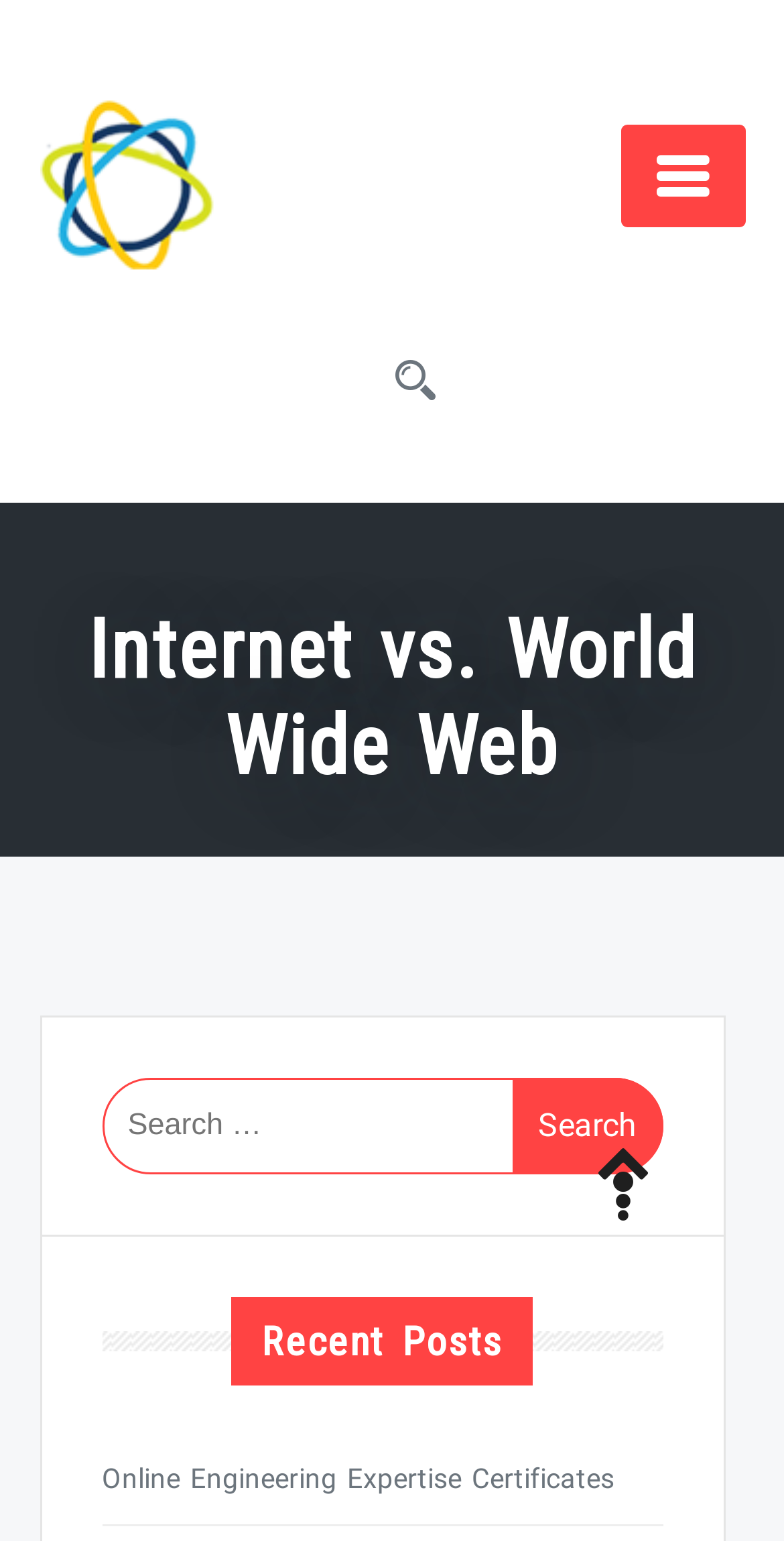Provide a short answer to the following question with just one word or phrase: What is the function of the button with the '' icon?

Unknown